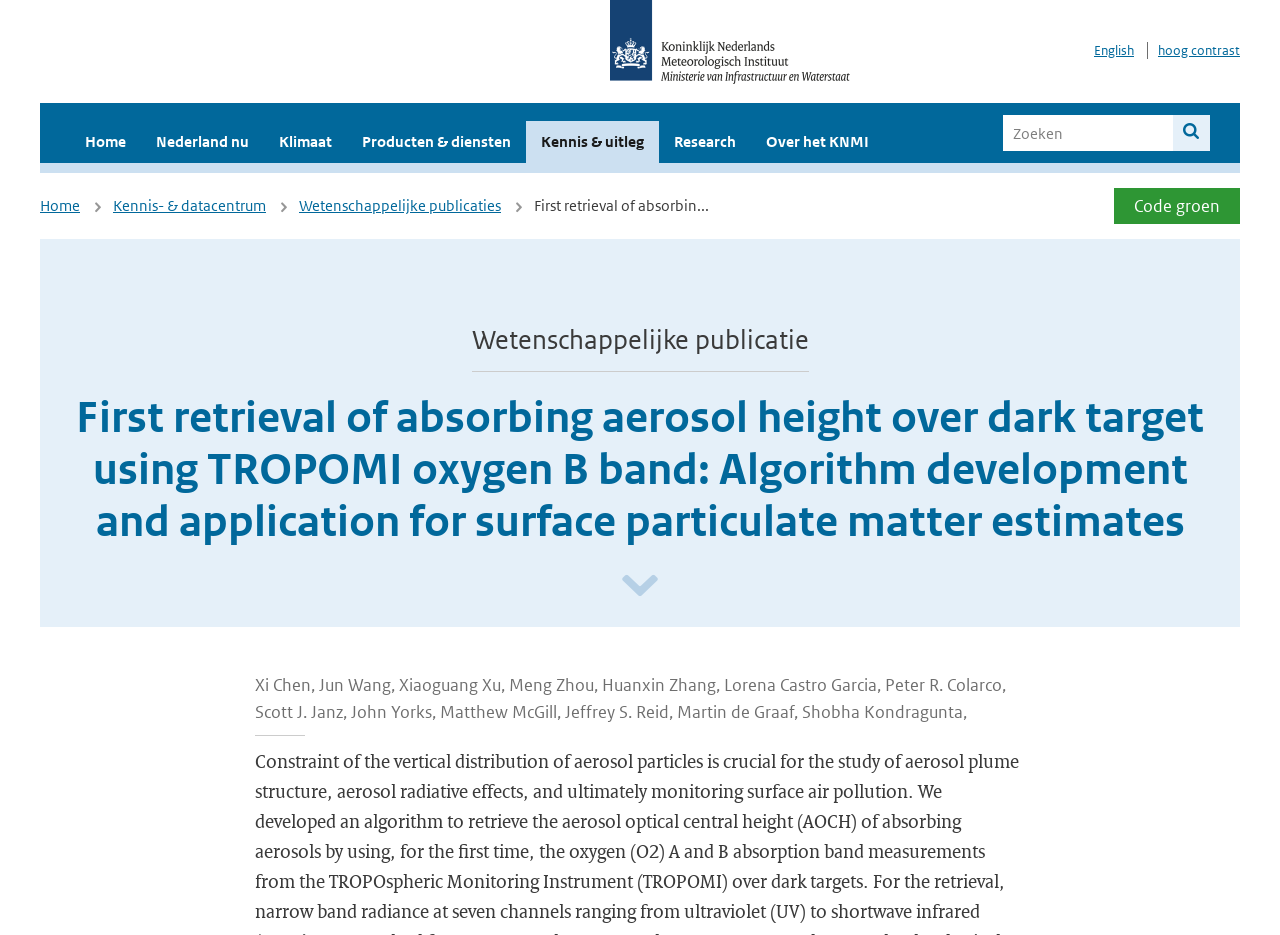From the screenshot, find the bounding box of the UI element matching this description: "Zoek". Supply the bounding box coordinates in the form [left, top, right, bottom], each a float between 0 and 1.

[0.916, 0.123, 0.945, 0.161]